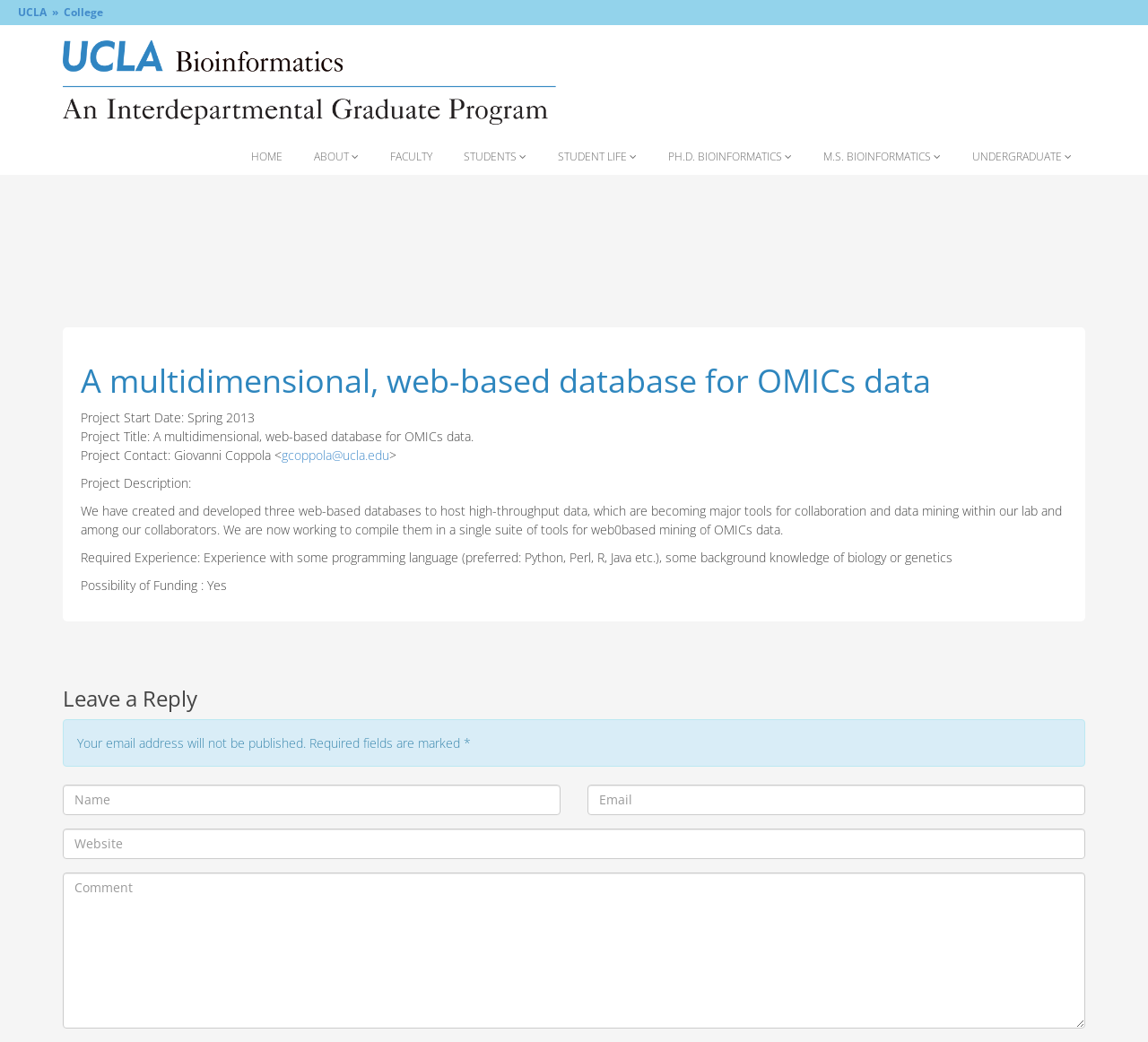Determine the bounding box coordinates of the clickable element to complete this instruction: "Contact Giovanni Coppola via email". Provide the coordinates in the format of four float numbers between 0 and 1, [left, top, right, bottom].

[0.245, 0.428, 0.339, 0.445]